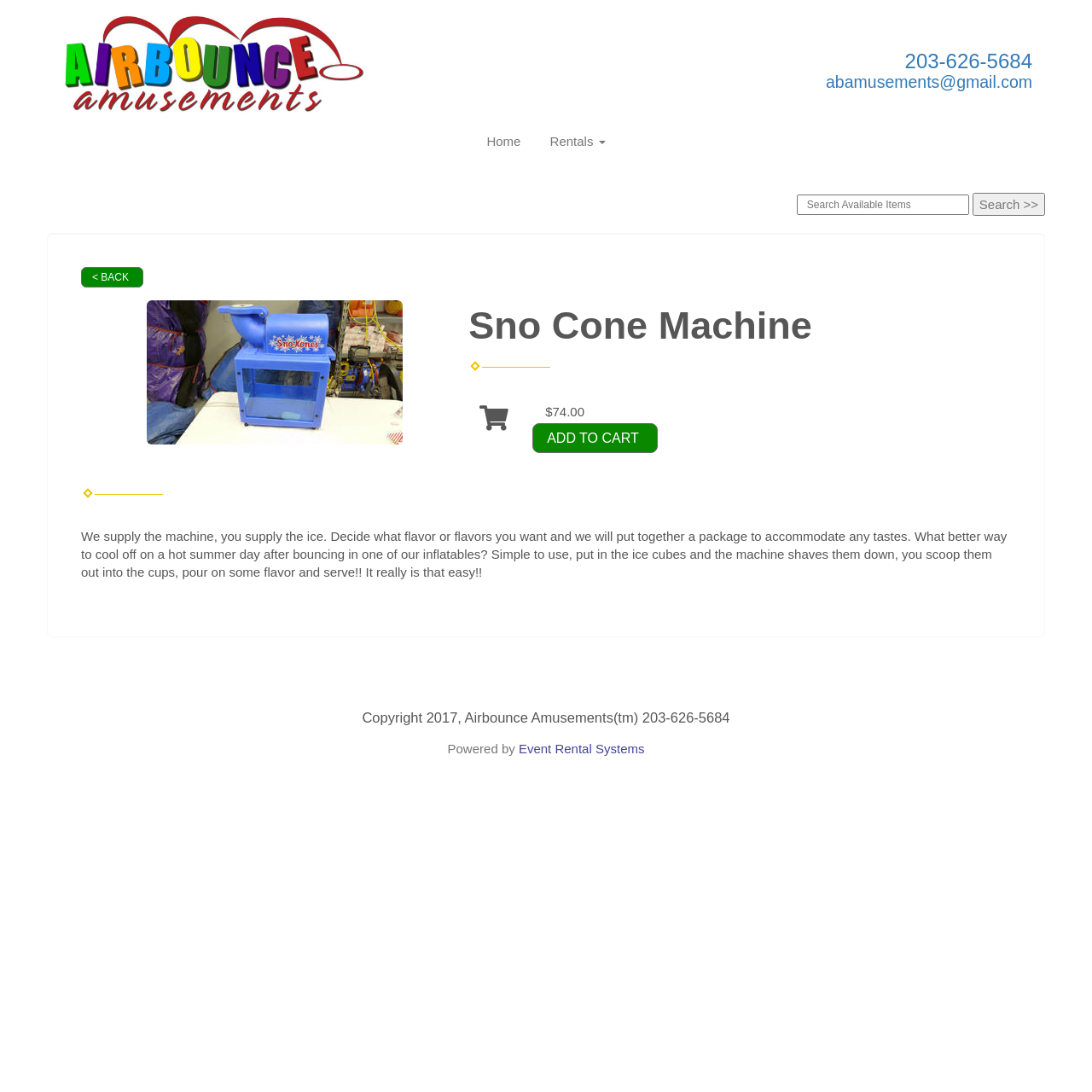Determine the bounding box coordinates for the UI element matching this description: "name="search_items" placeholder="Search Available Items"".

[0.73, 0.178, 0.887, 0.197]